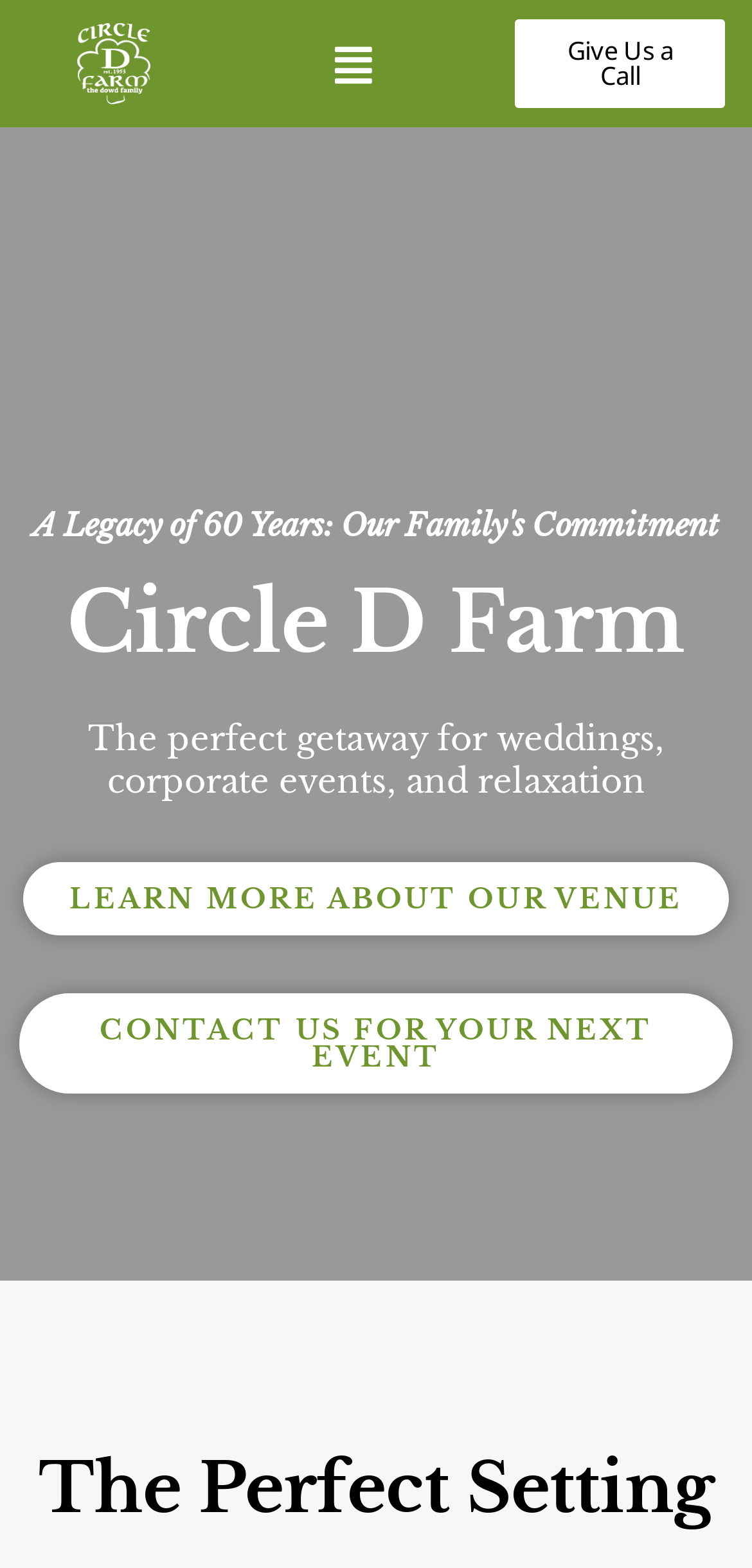Reply to the question below using a single word or brief phrase:
What type of events can be held at the farm?

Weddings, corporate events